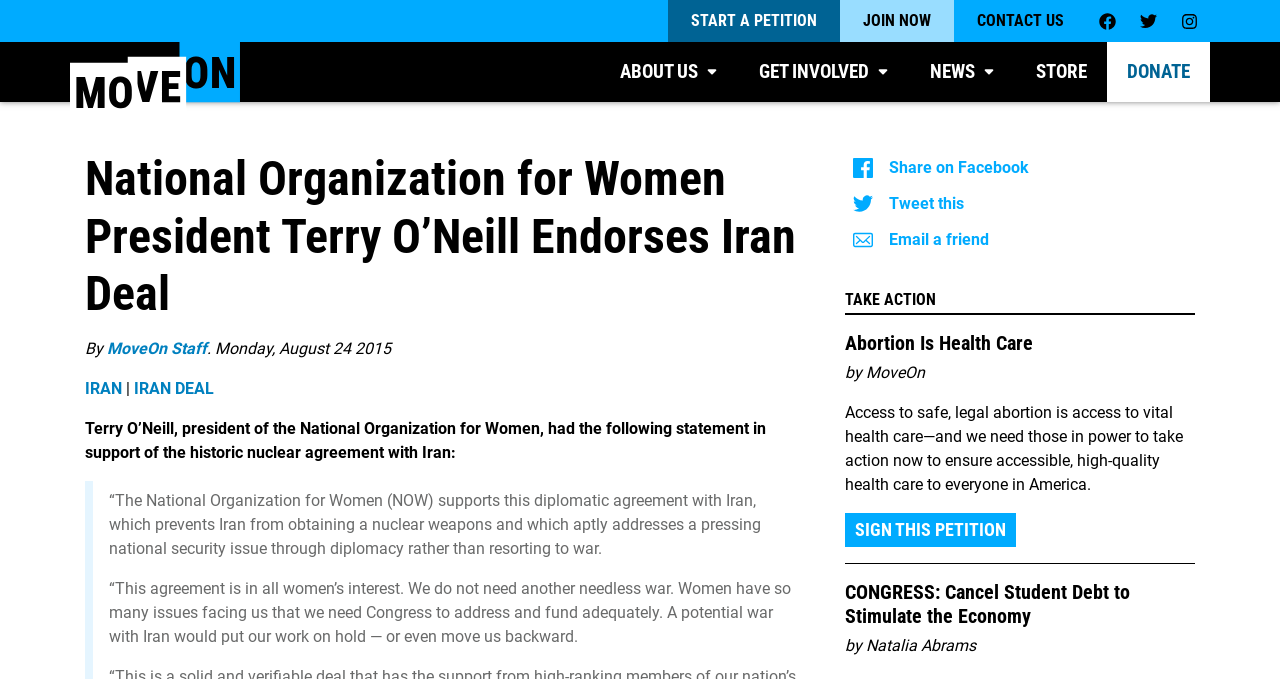What is the text of the first link on the top?
Observe the image and answer the question with a one-word or short phrase response.

START A PETITION